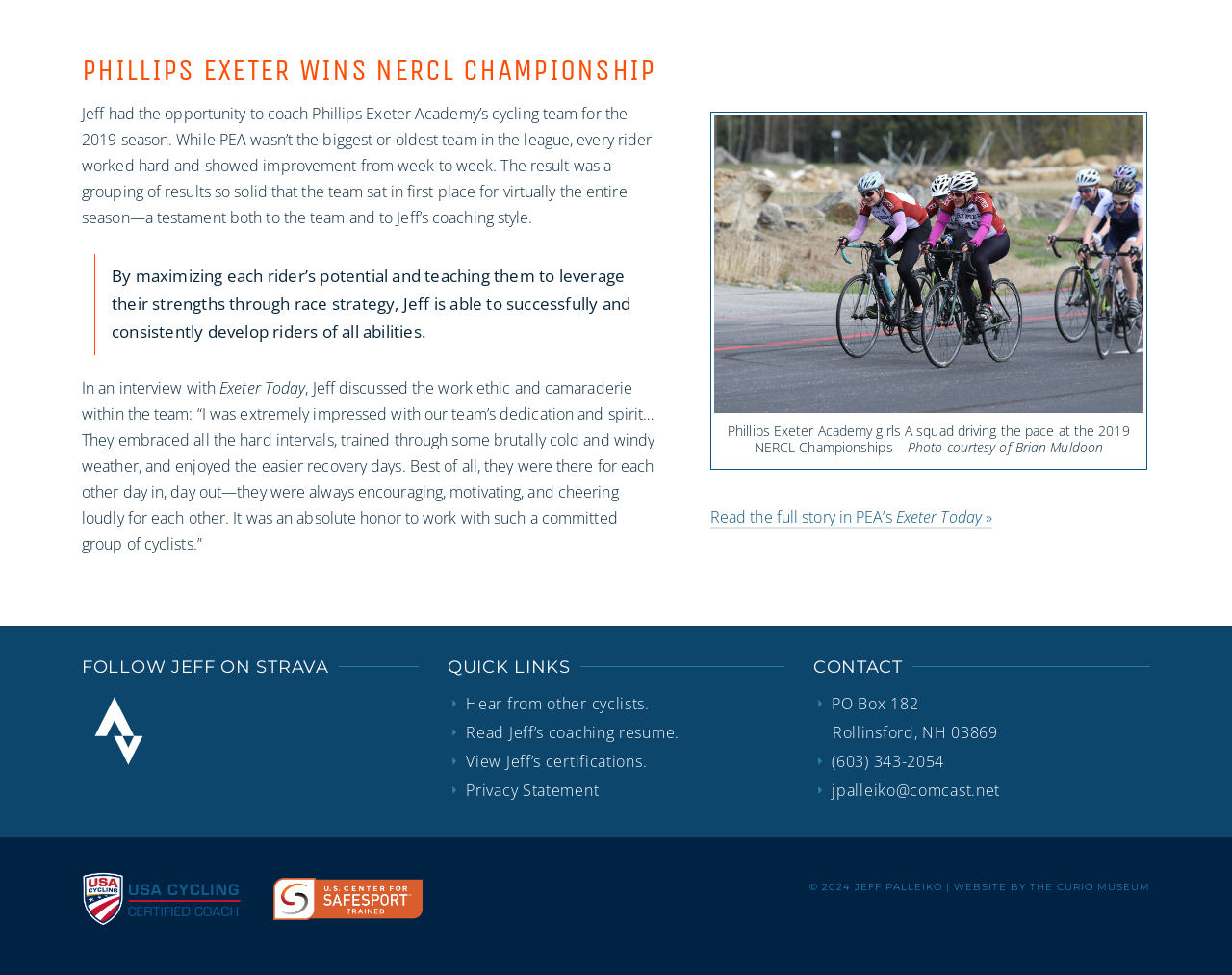Please find the bounding box coordinates of the element's region to be clicked to carry out this instruction: "Follow Jeff on Strava".

[0.066, 0.737, 0.127, 0.759]